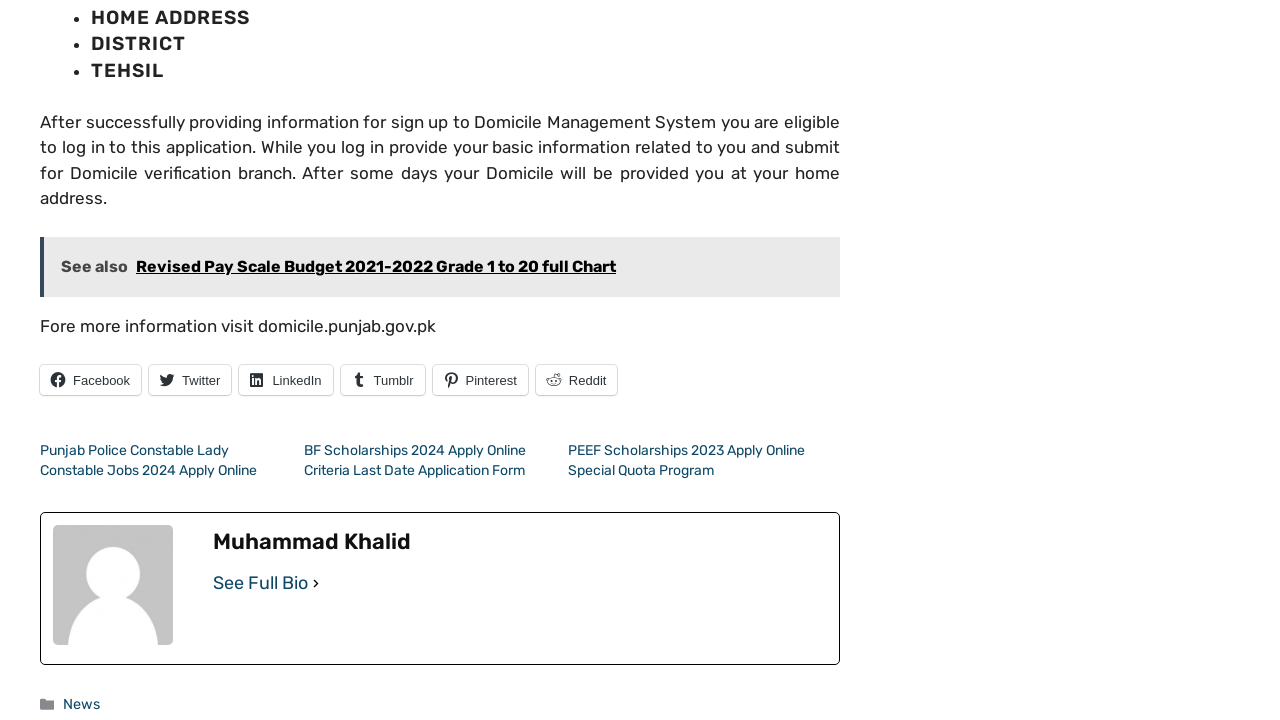Determine the bounding box coordinates of the element that should be clicked to execute the following command: "View author's full bio".

[0.166, 0.792, 0.241, 0.829]